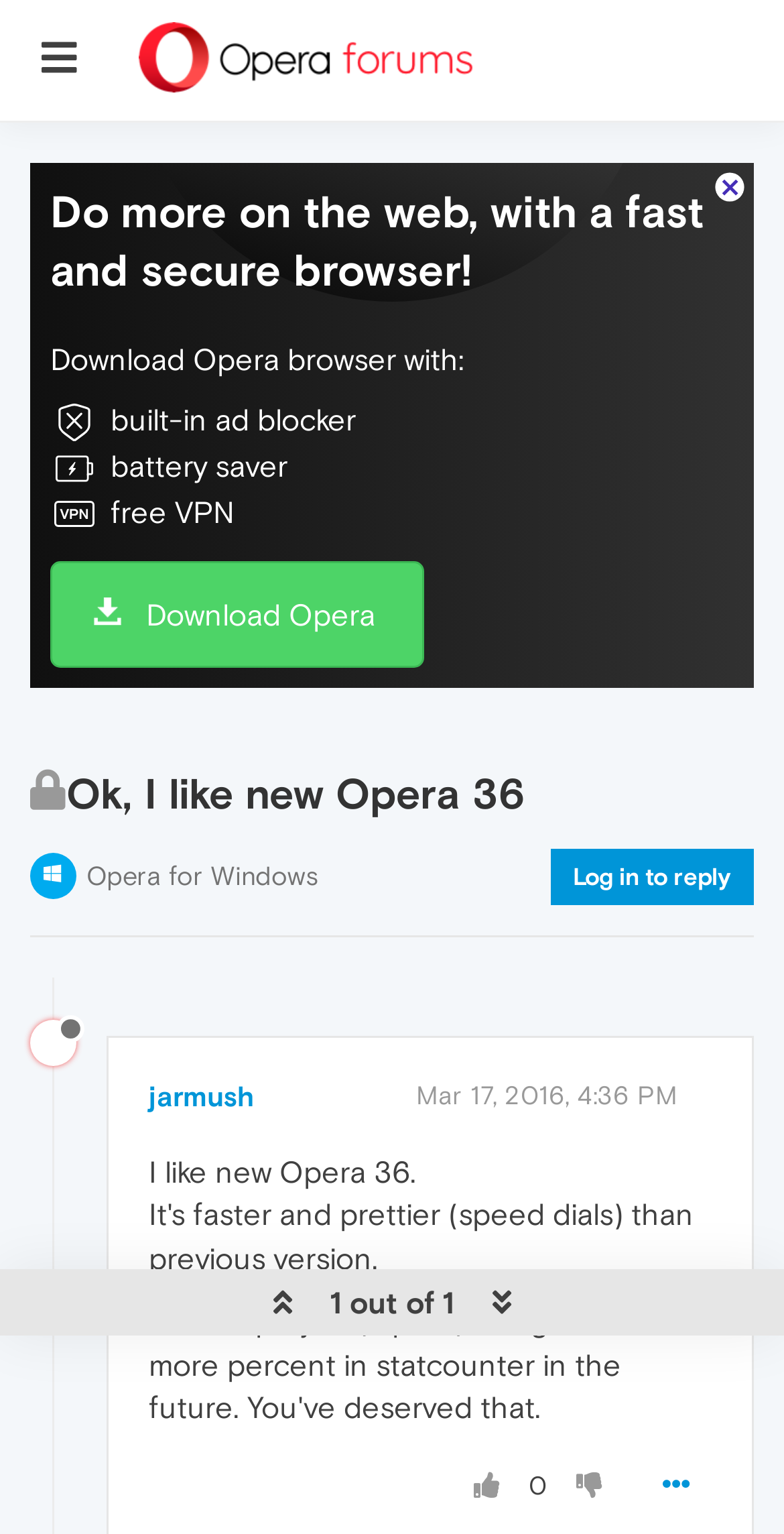Could you indicate the bounding box coordinates of the region to click in order to complete this instruction: "View the privacy policy".

None